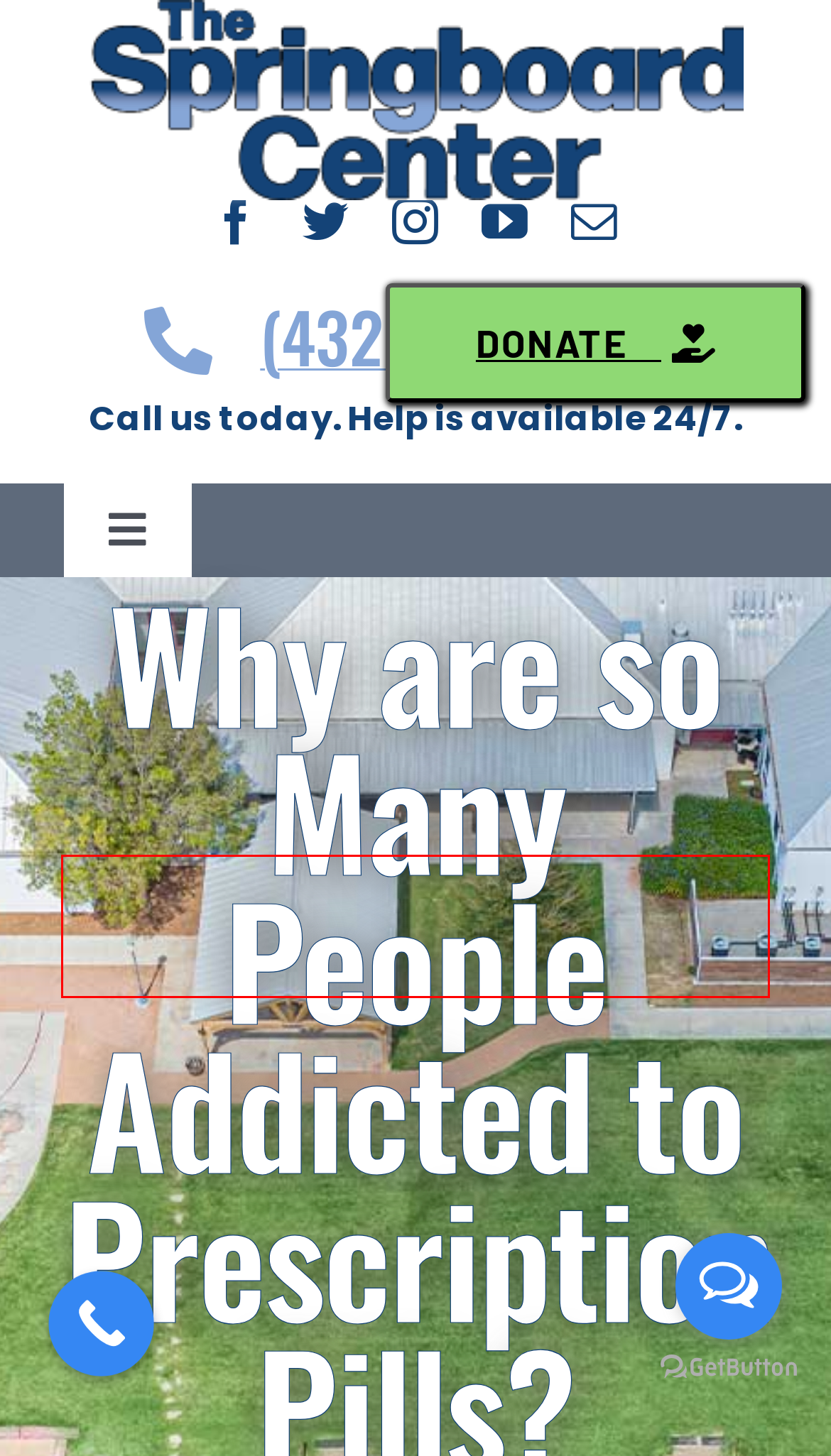Given a screenshot of a webpage with a red rectangle bounding box around a UI element, select the best matching webpage description for the new webpage that appears after clicking the highlighted element. The candidate descriptions are:
A. How Does Social Media Influence Alcoholism?
B. Sober Living Odessa | Midland | Springboard Center
C. Fentanyl Awareness
D. Privacy Policy | Springboard Center
E. Employer Brochure | Springboard Center
F. Rehab Admissions Odessa | Midland | Permian Basin
G. About
H. Floating Chat Button for WhatsApp, Facebook Messenger, Line etc. | GetButton.io

G